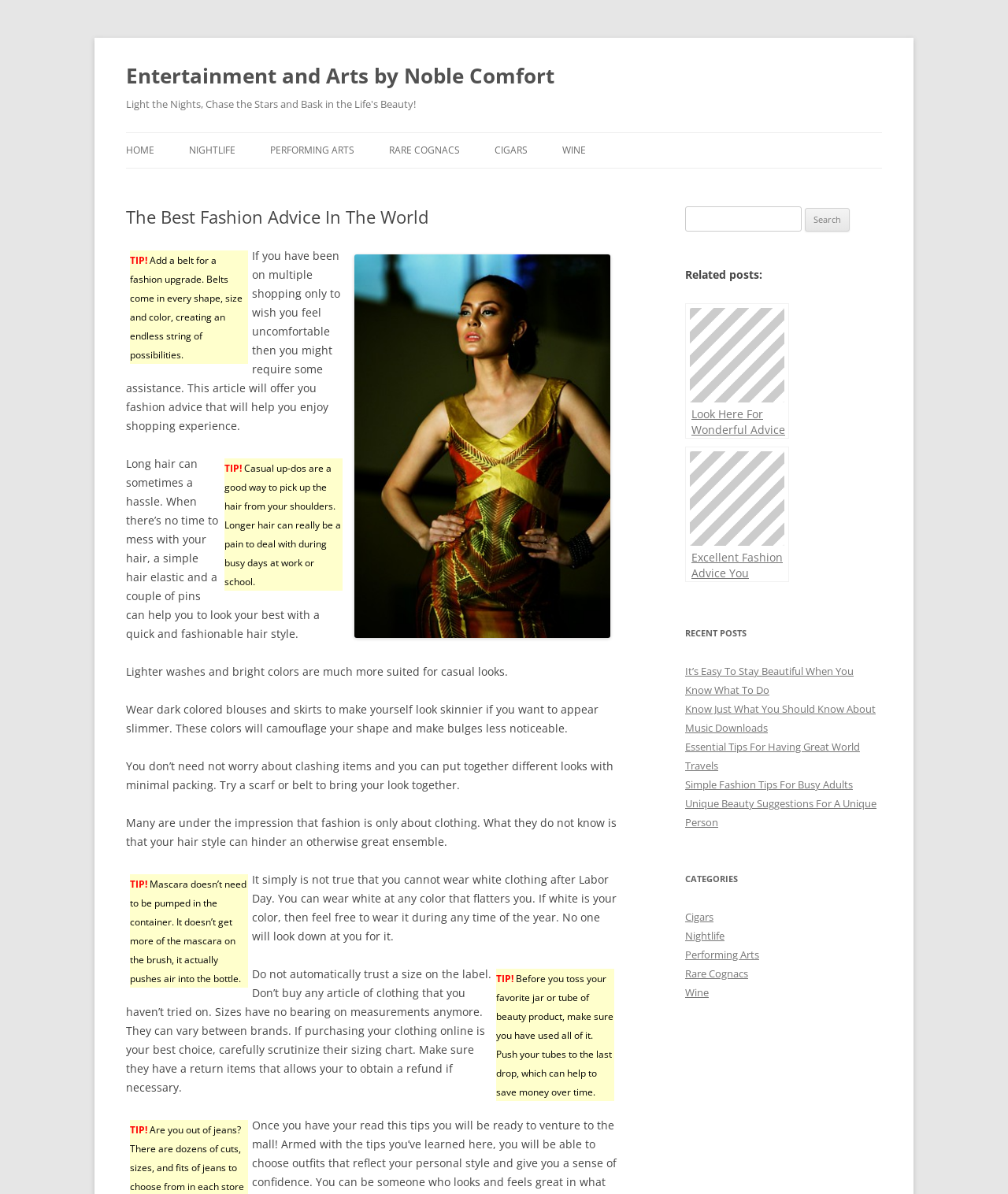Locate and generate the text content of the webpage's heading.

Entertainment and Arts by Noble Comfort